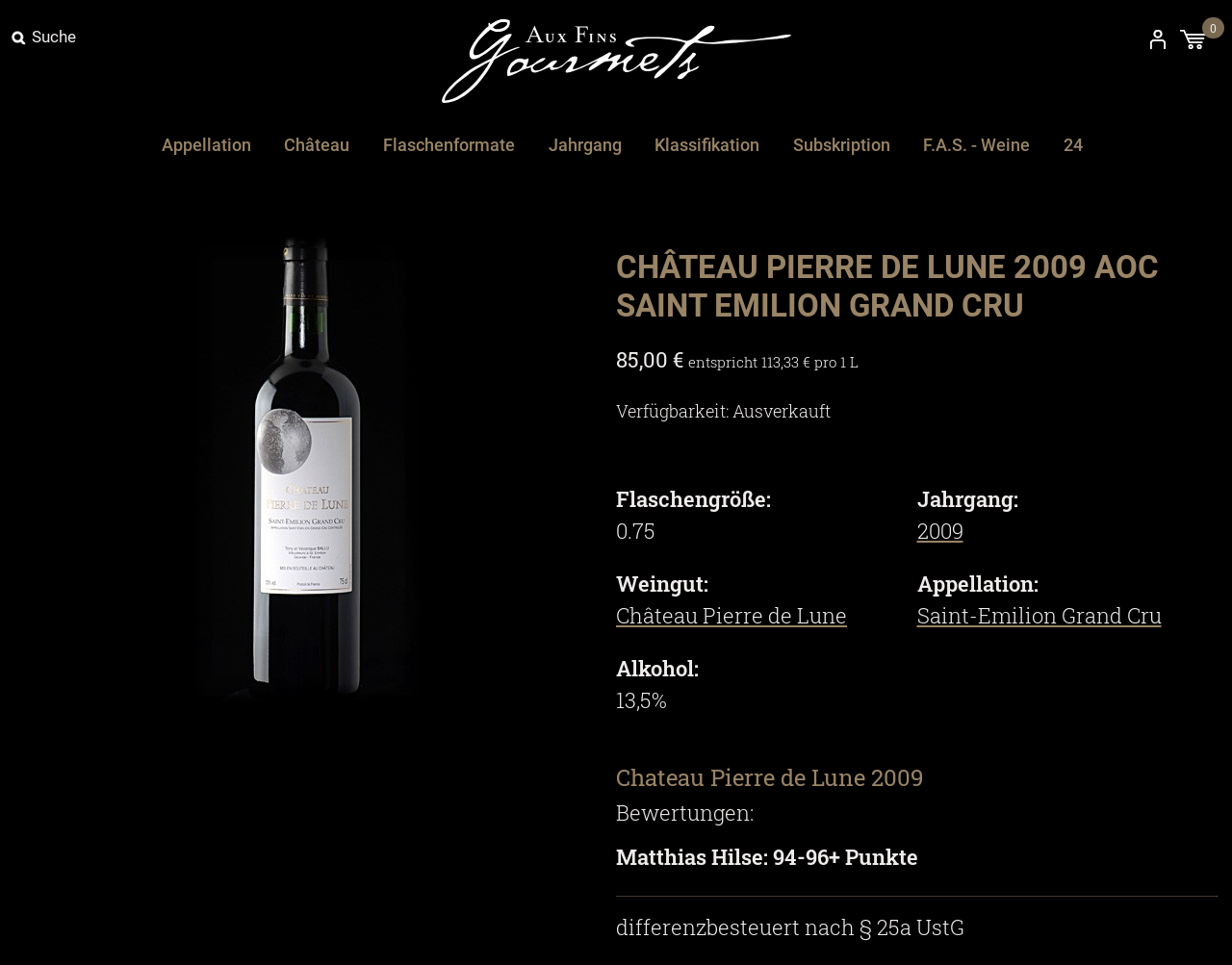Determine the bounding box coordinates of the clickable element to complete this instruction: "View White Label SEO". Provide the coordinates in the format of four float numbers between 0 and 1, [left, top, right, bottom].

None